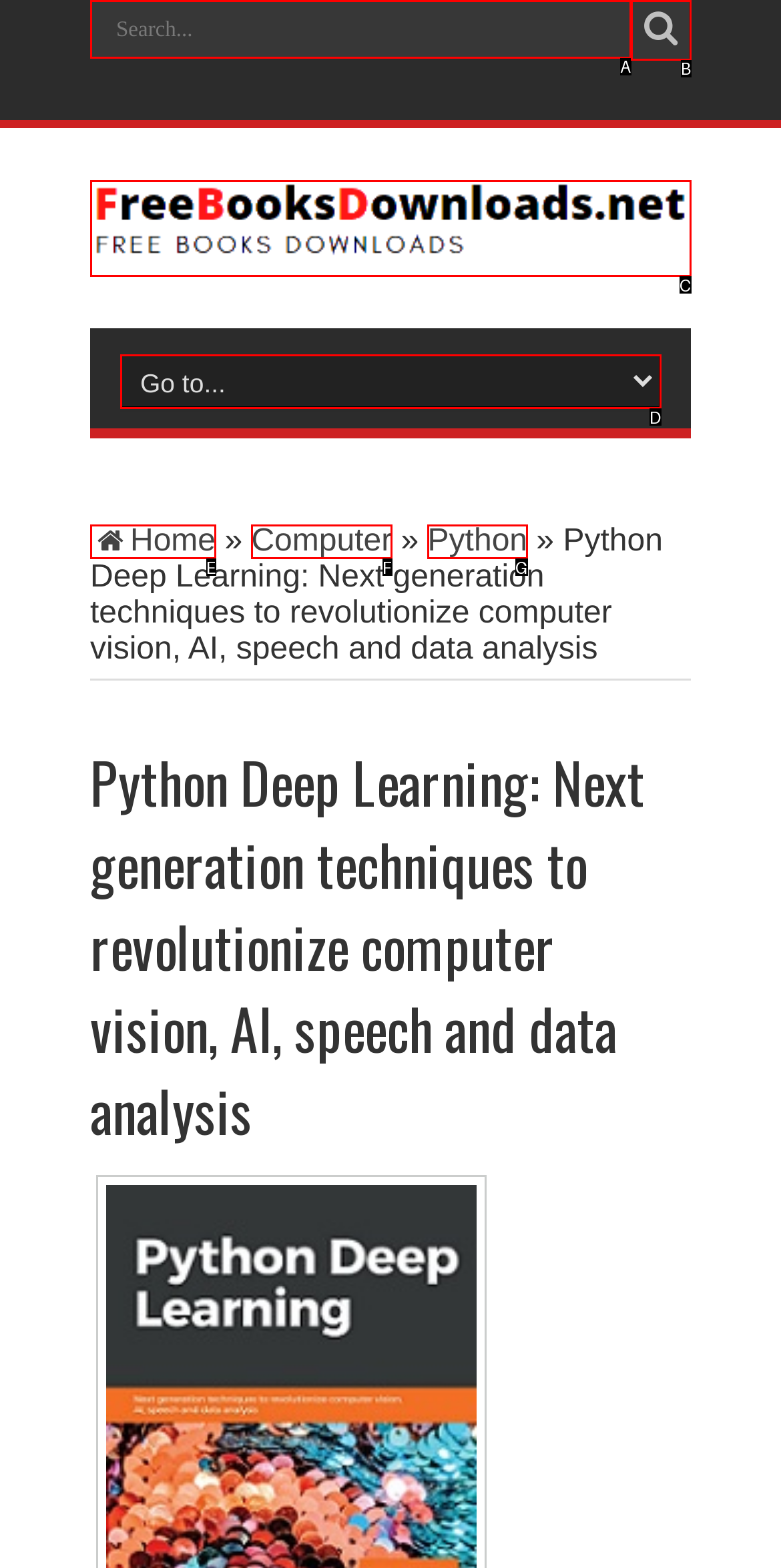Determine the option that aligns with this description: Free Books Downloads
Reply with the option's letter directly.

C